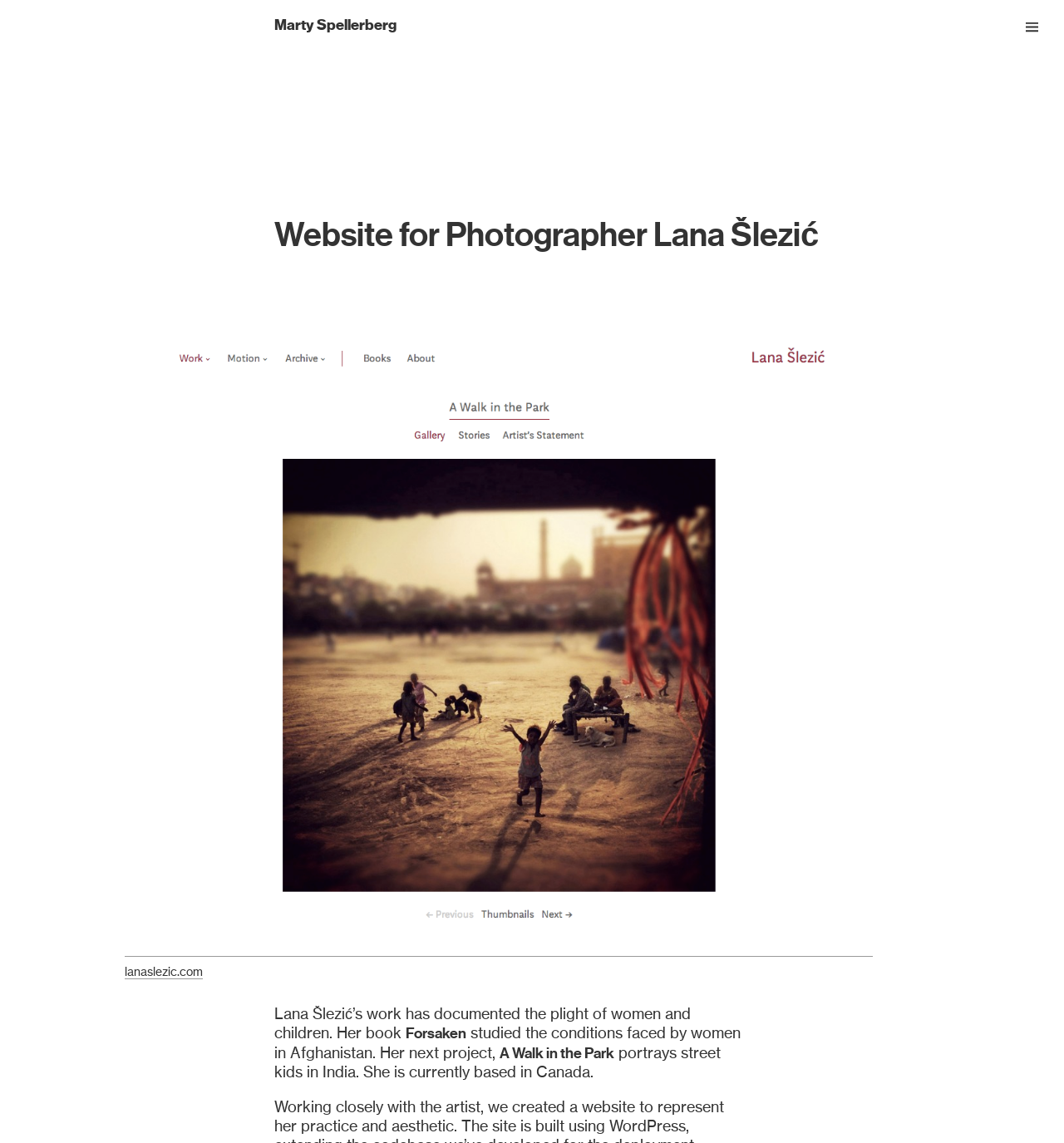Use a single word or phrase to answer the question:
What is the subject of Lana Šlezić's next project?

A Walk in the Park